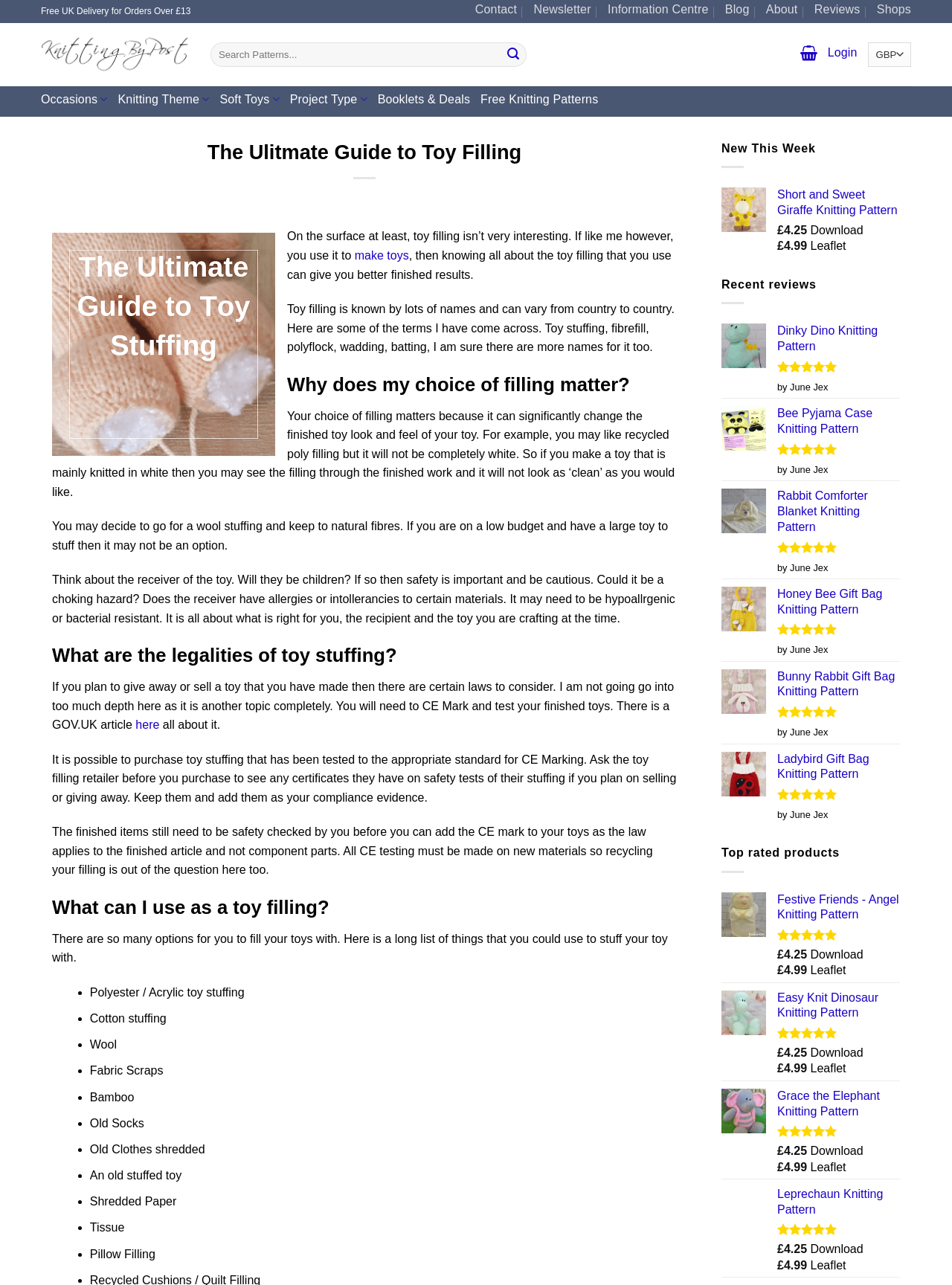Find the bounding box coordinates of the clickable region needed to perform the following instruction: "Click on the 'Contact' link". The coordinates should be provided as four float numbers between 0 and 1, i.e., [left, top, right, bottom].

[0.499, 0.0, 0.543, 0.018]